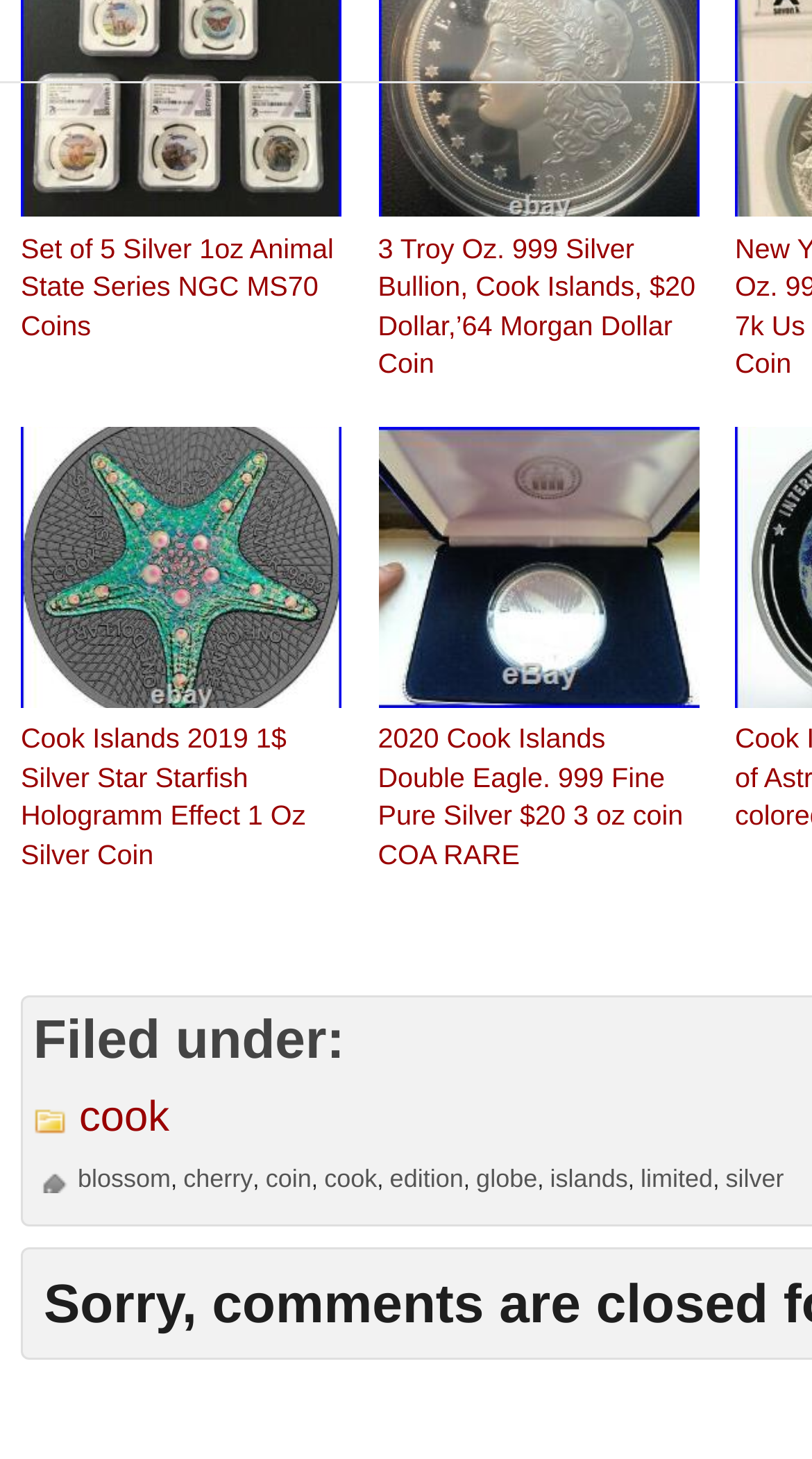What is the certification status of the coin?
Answer with a single word or short phrase according to what you see in the image.

Uncertified